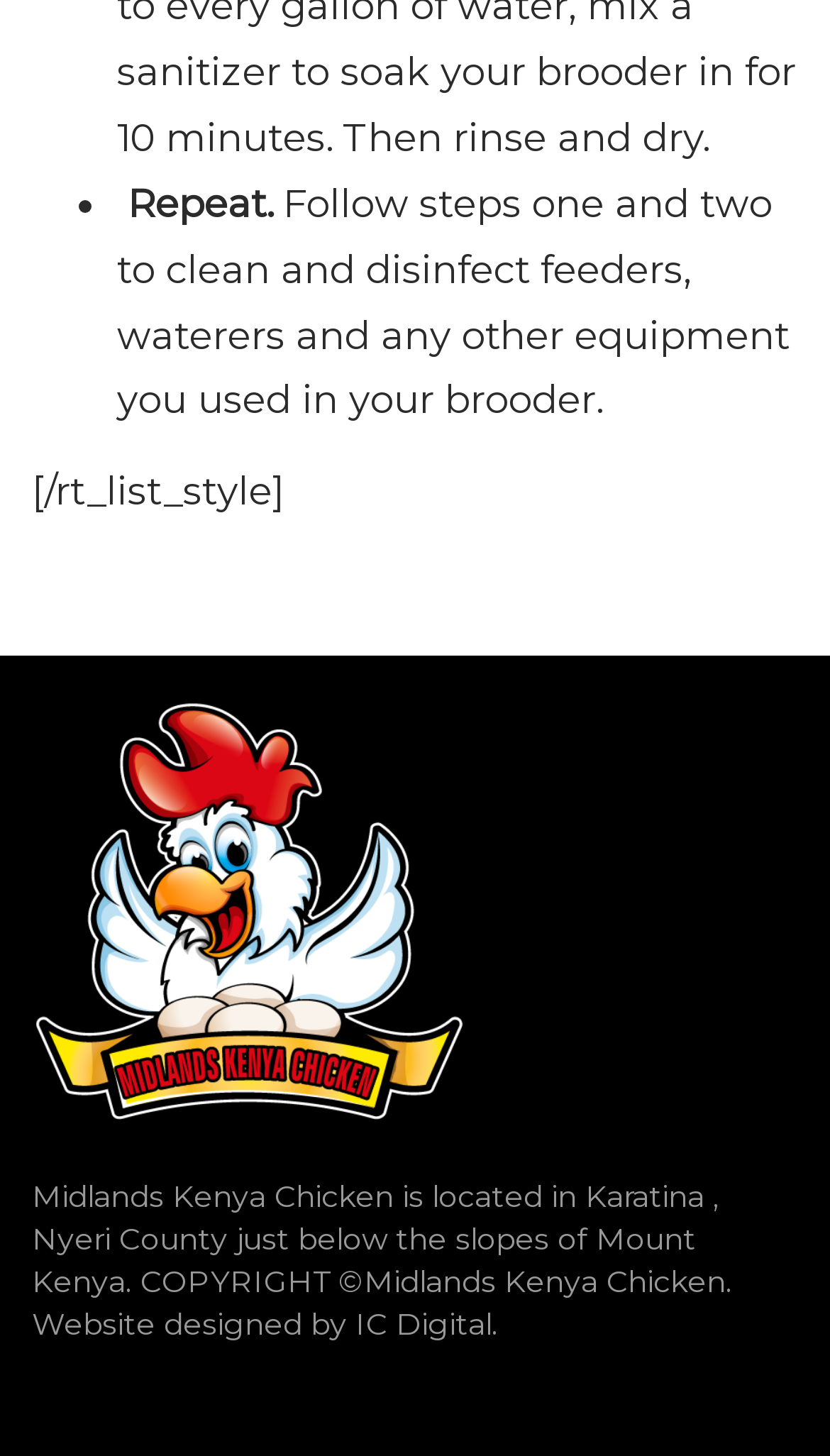Use a single word or phrase to answer the question:
What is the location of Midlands Kenya Chicken?

Karatina, Nyeri County